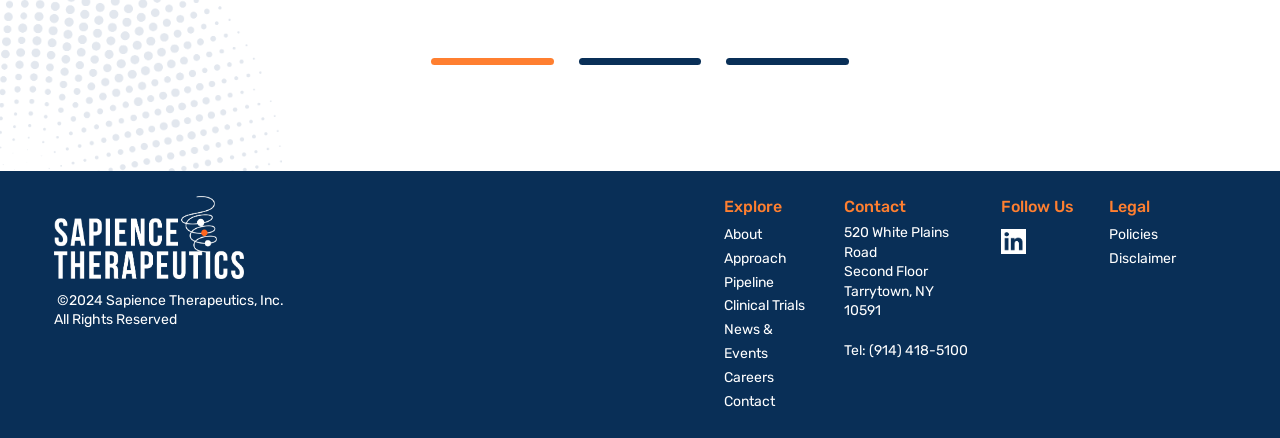Bounding box coordinates should be in the format (top-left x, top-left y, bottom-right x, bottom-right y) and all values should be floating point numbers between 0 and 1. Determine the bounding box coordinate for the UI element described as: Careers

[0.565, 0.842, 0.605, 0.881]